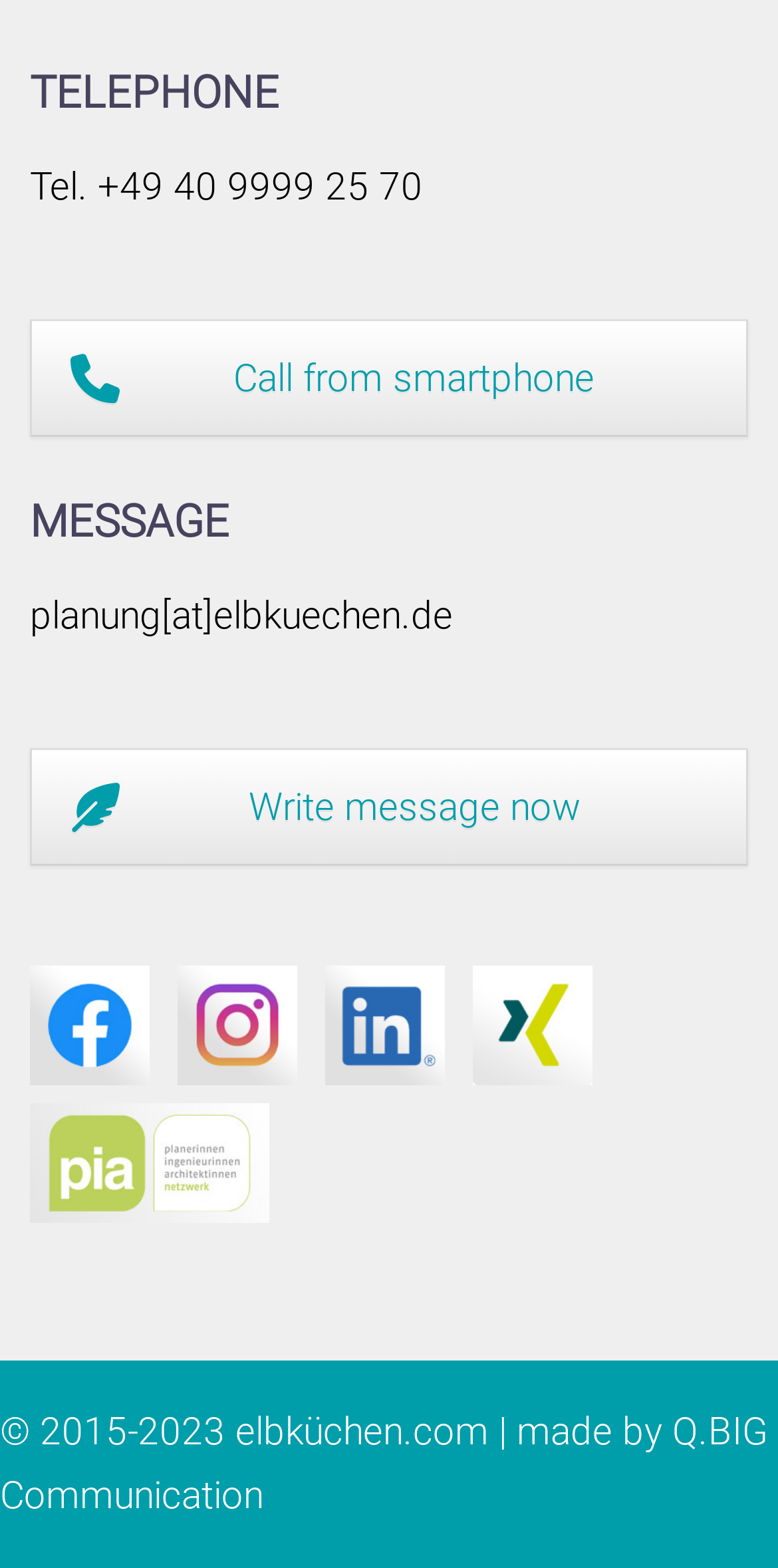How many social media buttons are there?
Based on the visual content, answer with a single word or a brief phrase.

5